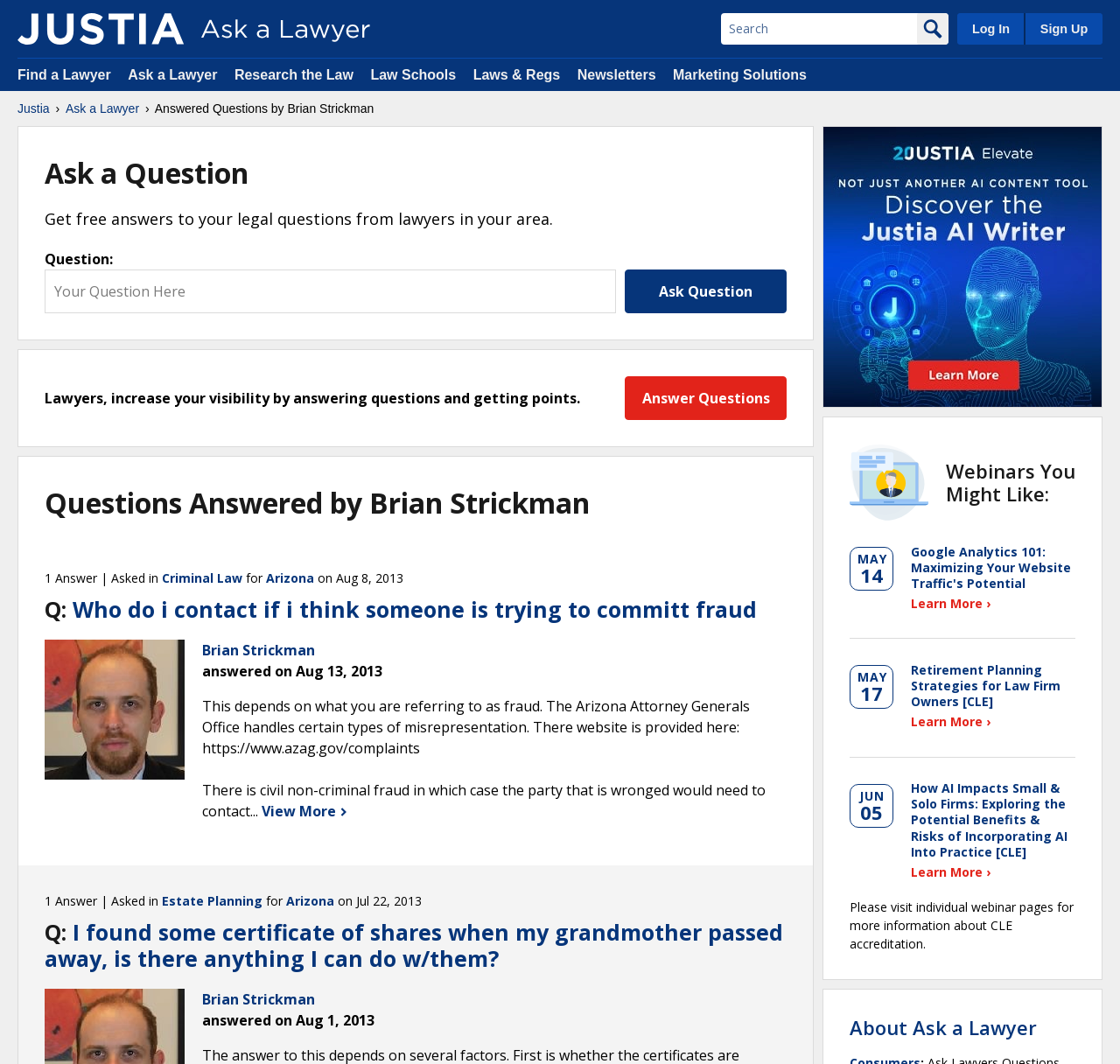Carefully examine the image and provide an in-depth answer to the question: What is the date of the second question answered by Brian Strickman?

I found the answer by looking at the webpage and finding the second question answered by Brian Strickman. The date of this question is indicated as 'Jul 22, 2013'.